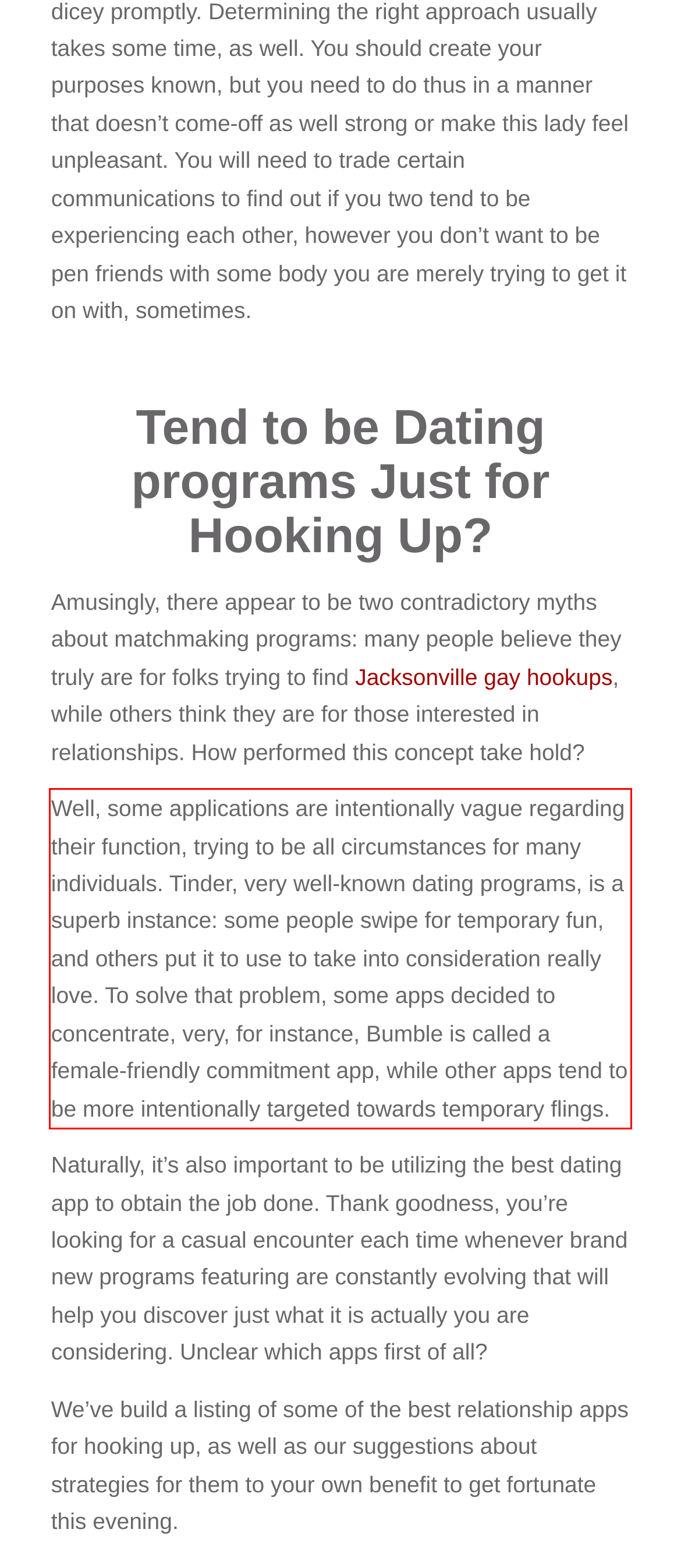Examine the screenshot of the webpage, locate the red bounding box, and generate the text contained within it.

Well, some applications are intentionally vague regarding their function, trying to be all circumstances for many individuals. Tinder, very well-known dating programs, is a superb instance: some people swipe for temporary fun, and others put it to use to take into consideration really love. To solve that problem, some apps decided to concentrate, very, for instance, Bumble is called a female-friendly commitment app, while other apps tend to be more intentionally targeted towards temporary flings.